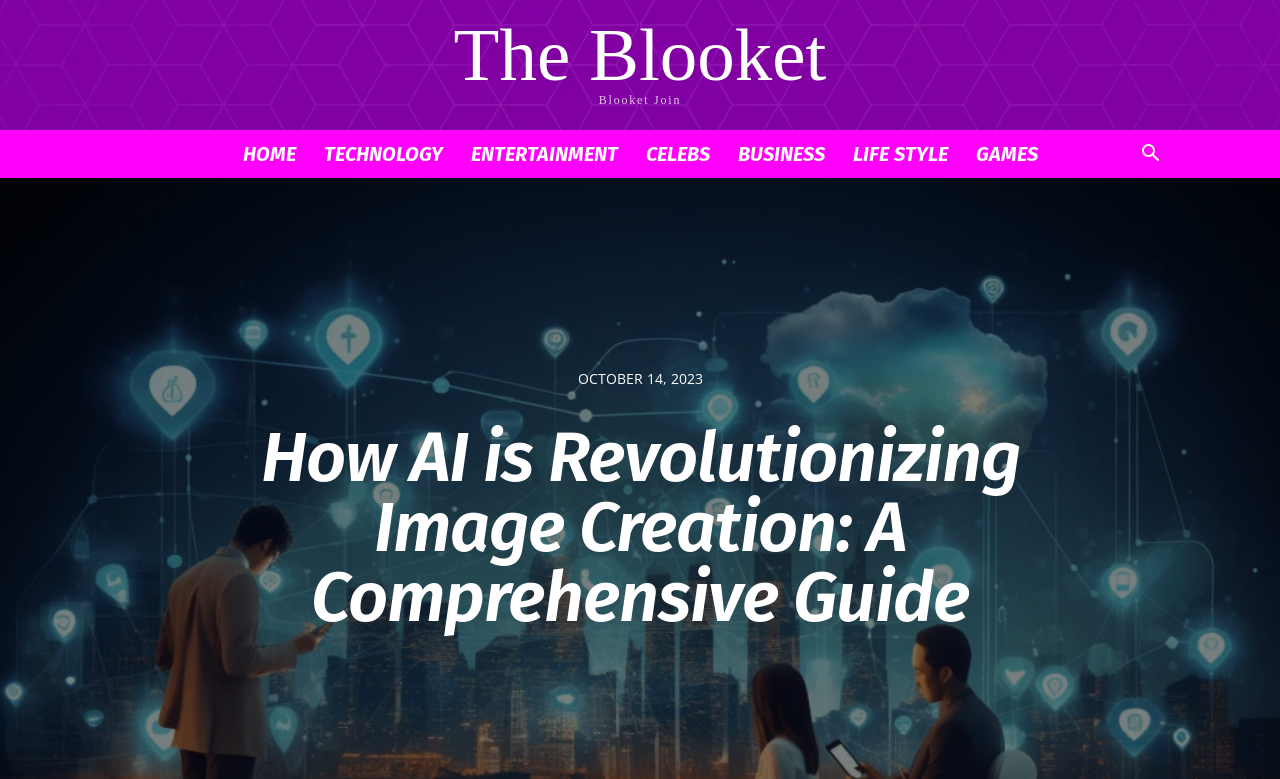Specify the bounding box coordinates of the region I need to click to perform the following instruction: "click on HOME". The coordinates must be four float numbers in the range of 0 to 1, i.e., [left, top, right, bottom].

[0.179, 0.167, 0.242, 0.228]